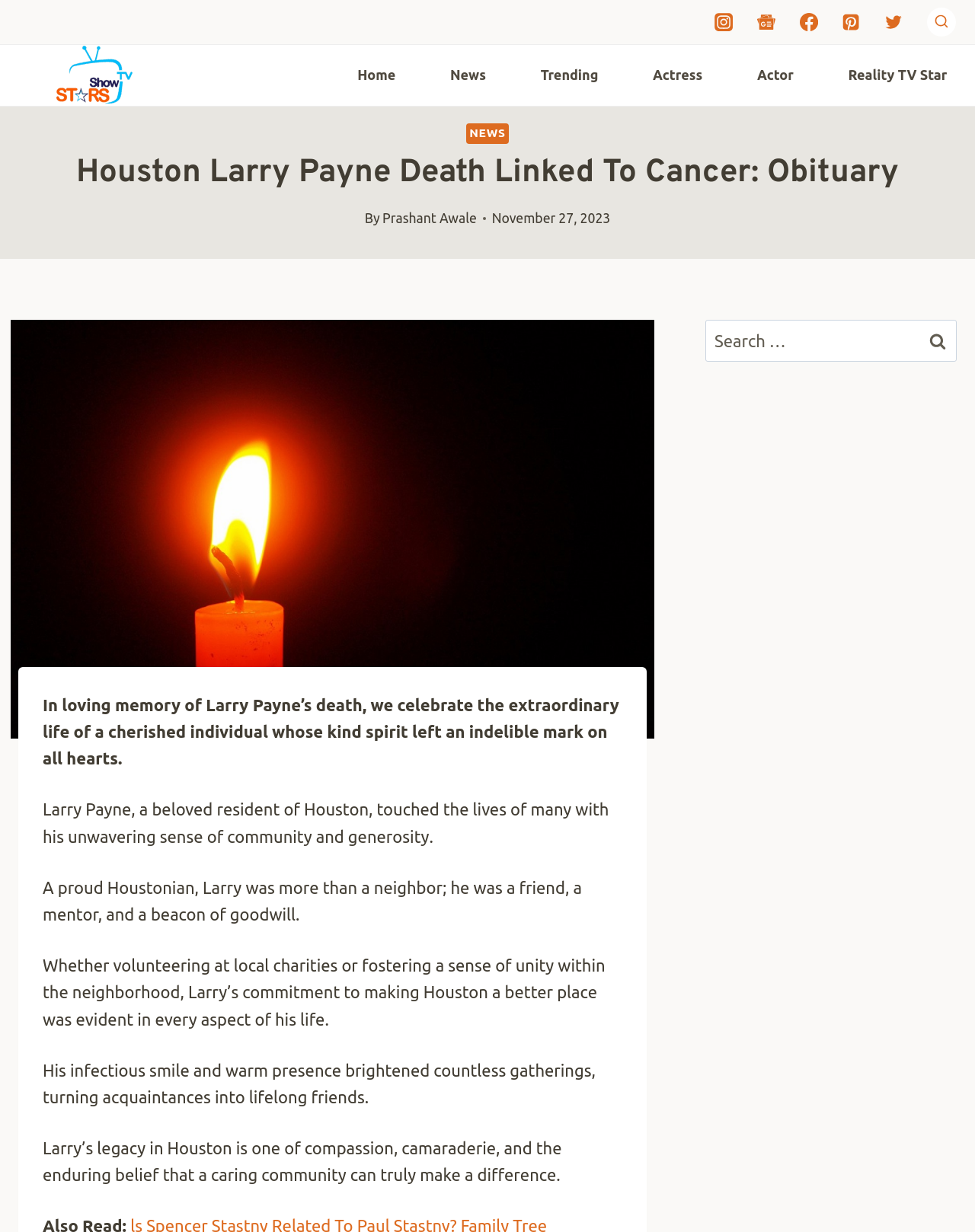Please identify the bounding box coordinates of the element's region that I should click in order to complete the following instruction: "Scroll to top". The bounding box coordinates consist of four float numbers between 0 and 1, i.e., [left, top, right, bottom].

[0.957, 0.757, 0.977, 0.773]